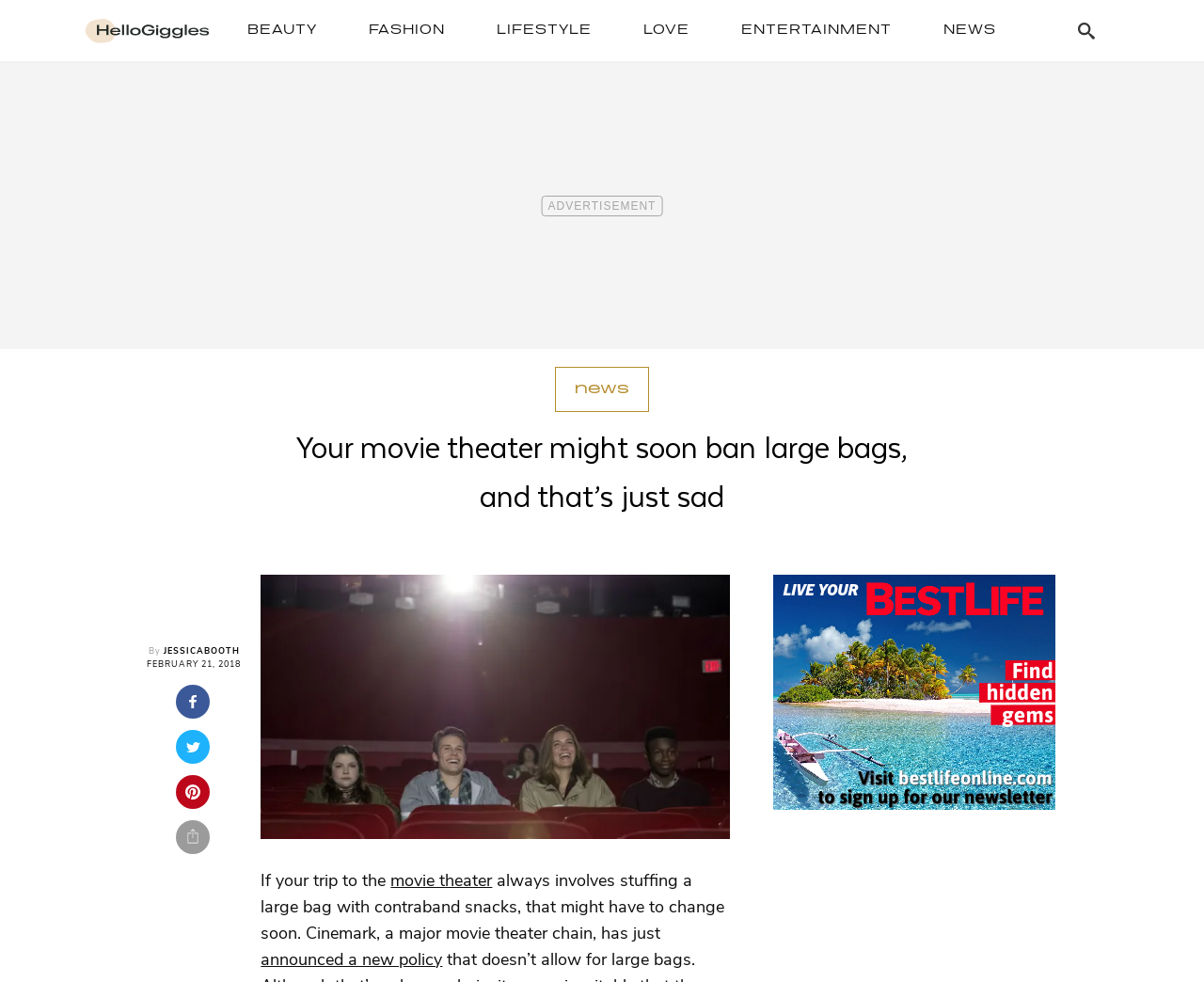What is the name of the movie theater chain mentioned in the article?
Using the image as a reference, answer with just one word or a short phrase.

Cinemark